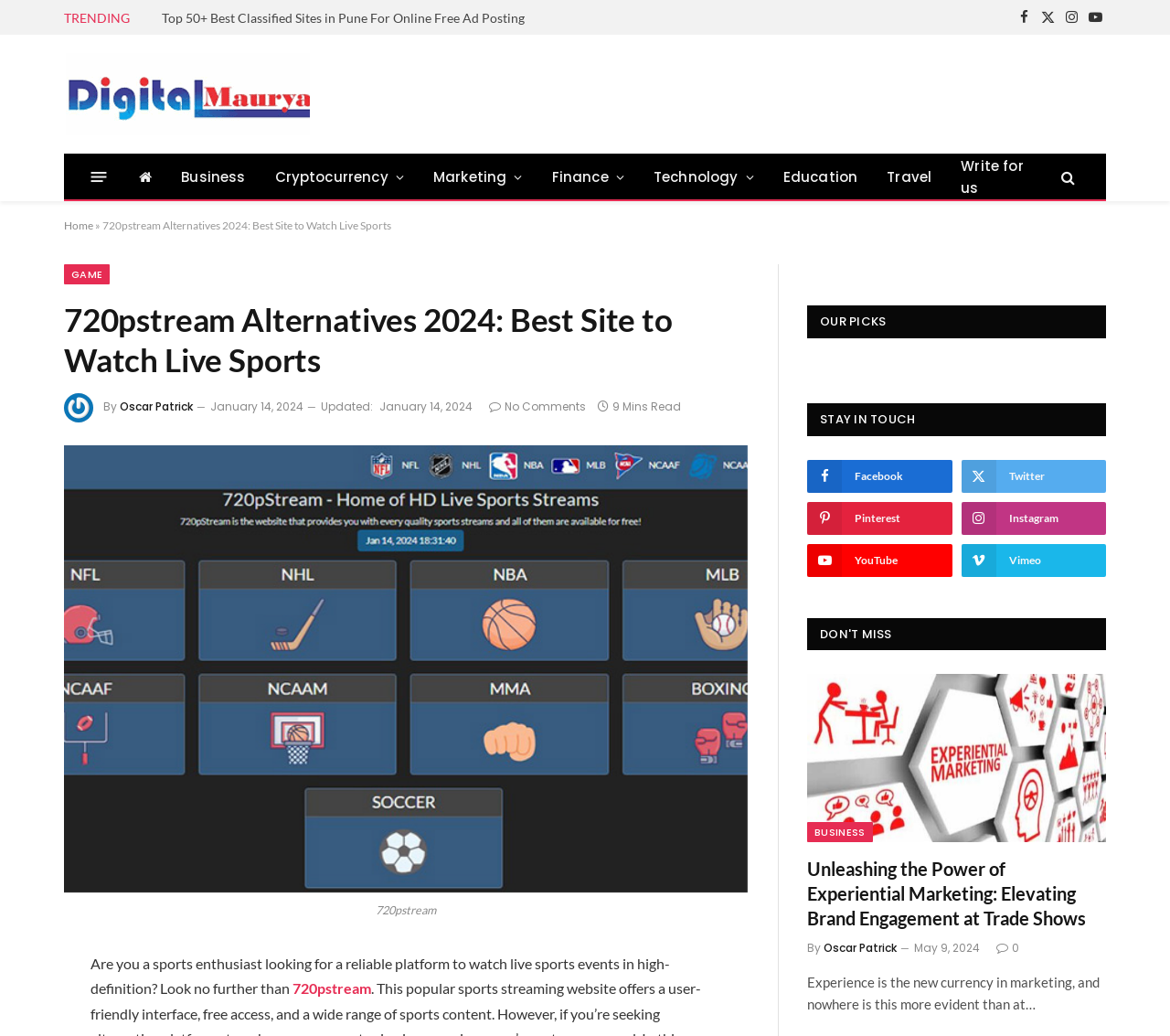Using the provided element description: "Oscar Patrick", identify the bounding box coordinates. The coordinates should be four floats between 0 and 1 in the order [left, top, right, bottom].

[0.704, 0.907, 0.766, 0.922]